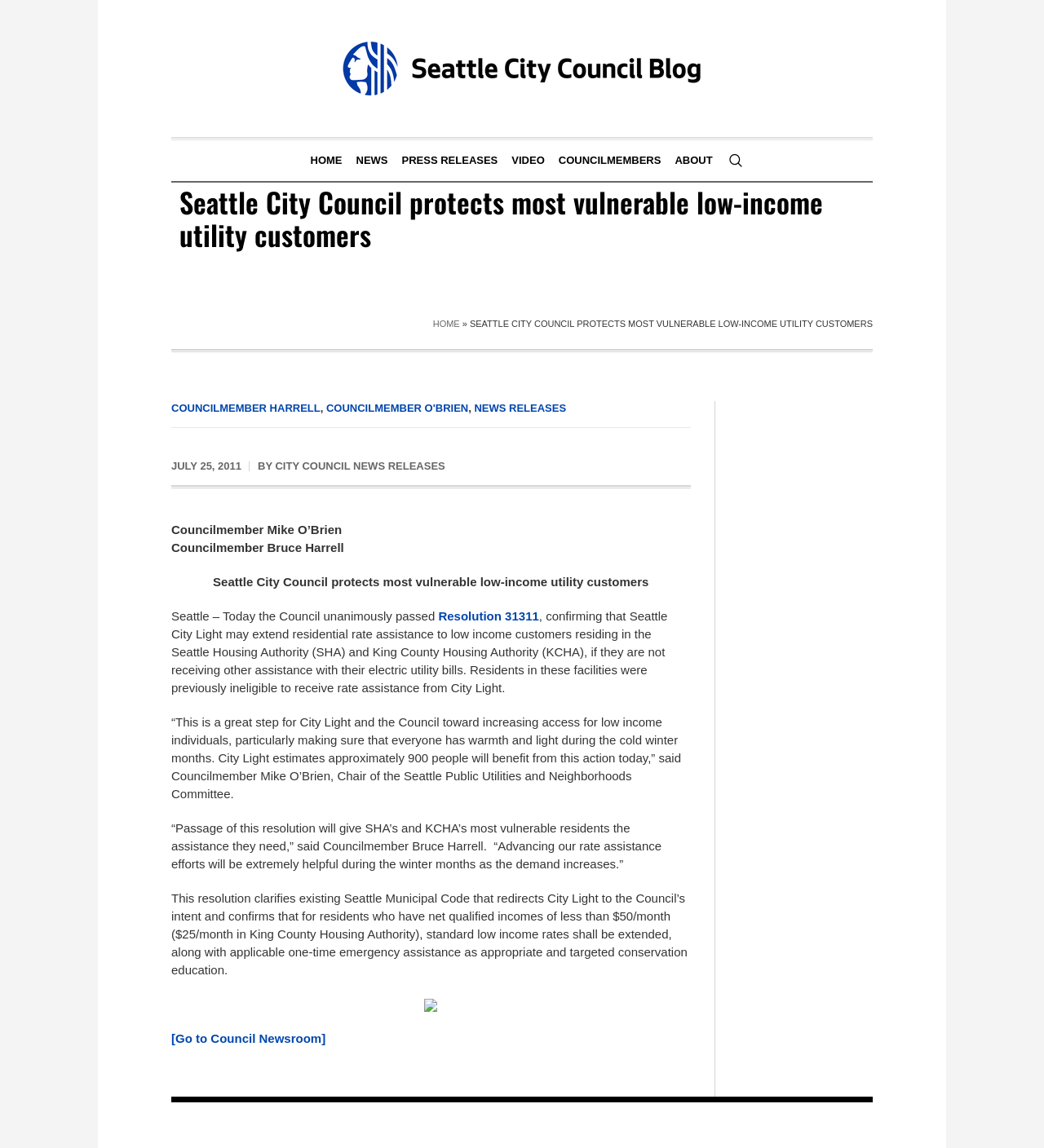Who are the councilmembers mentioned in the article?
Please ensure your answer is as detailed and informative as possible.

The article mentions Councilmember Mike O'Brien, Chair of the Seattle Public Utilities and Neighborhoods Committee, and Councilmember Bruce Harrell, who both commented on the passage of Resolution 31311.